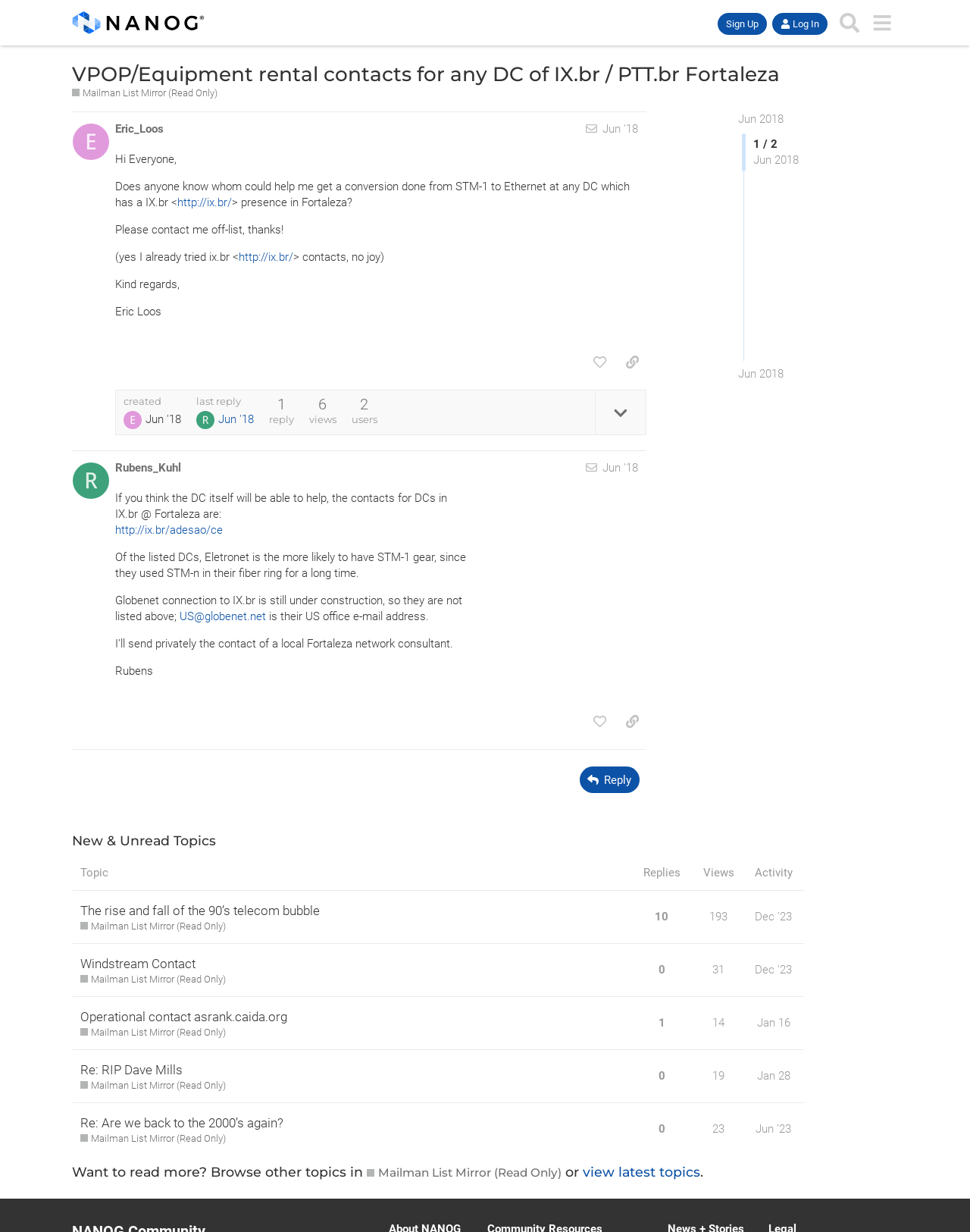Generate a comprehensive description of the webpage content.

This webpage appears to be a discussion forum or mailing list archive, specifically the NANOG Mailing List Mirror (Read Only). At the top, there is a header section with links to "NANOG" and buttons for "Sign Up", "Log In", "Search", and a menu. 

Below the header, there is a main section with a heading that reads "VPOP/Equipment rental contacts for any DC of IX.br / PTT.br Fortaleza". This section contains a description of the category, stating that it is a read-only mirror of the NANOG Mailing list, serving as a modern, searchable archive.

The main content of the page consists of two posts, labeled as "post #1 by @Eric_Loos" and "post #2 by @Rubens_Kuhl". Each post has a heading with the author's name and the date "Jun '18". The posts contain text written by the authors, with links to external websites and email addresses. The posts also have buttons to "like" the post, copy a link to the post, and expand topic details.

To the right of the posts, there is a section displaying information about the posts, such as the number of views and users. Below the posts, there is a button to "Reply" to the discussion.

At the bottom of the page, there is a section labeled "New & Unread Topics" with a table displaying a list of topics, along with columns for sorting by replies, views, and activity.